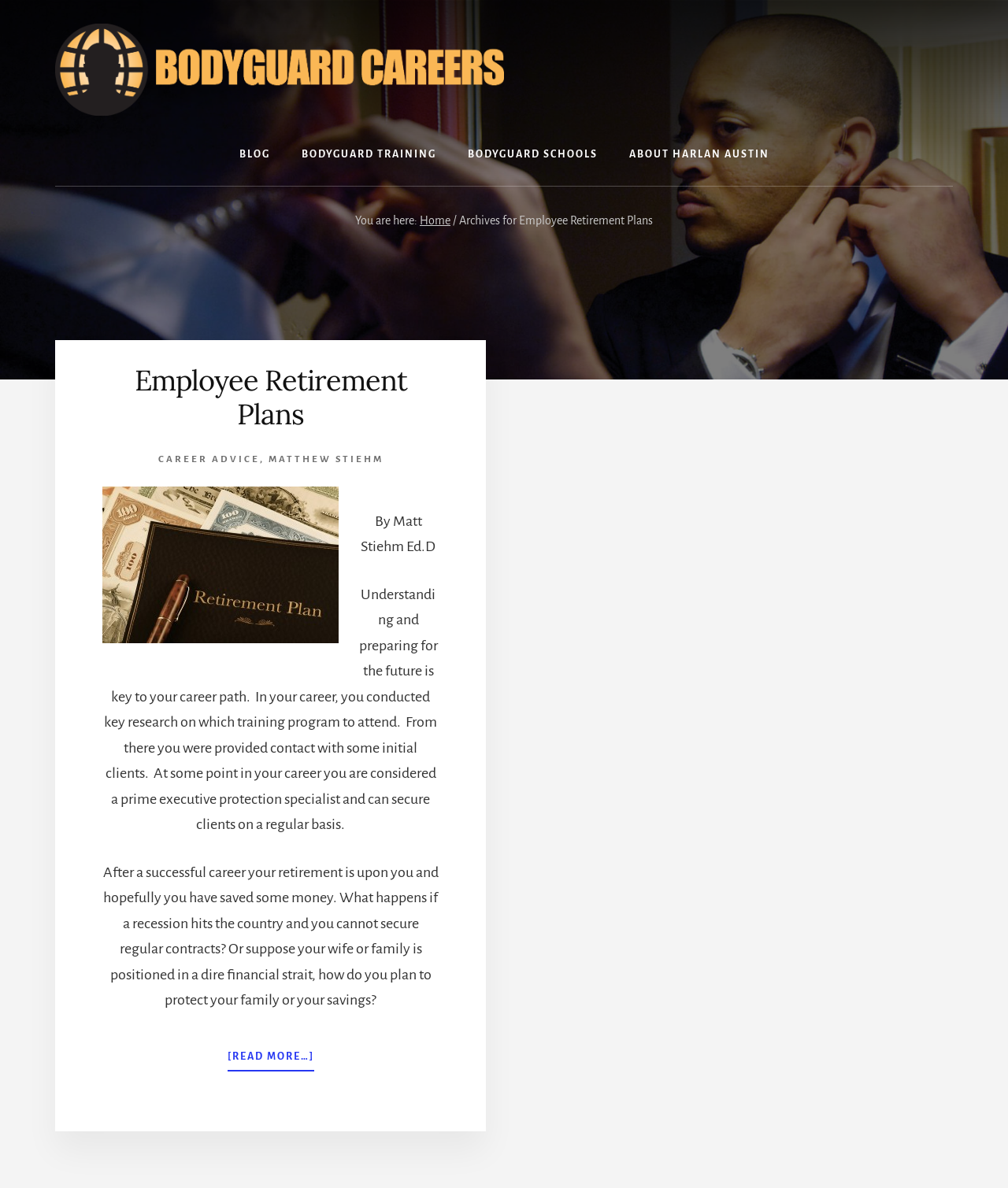Who is the author of the article? Examine the screenshot and reply using just one word or a brief phrase.

Matt Stiehm Ed.D